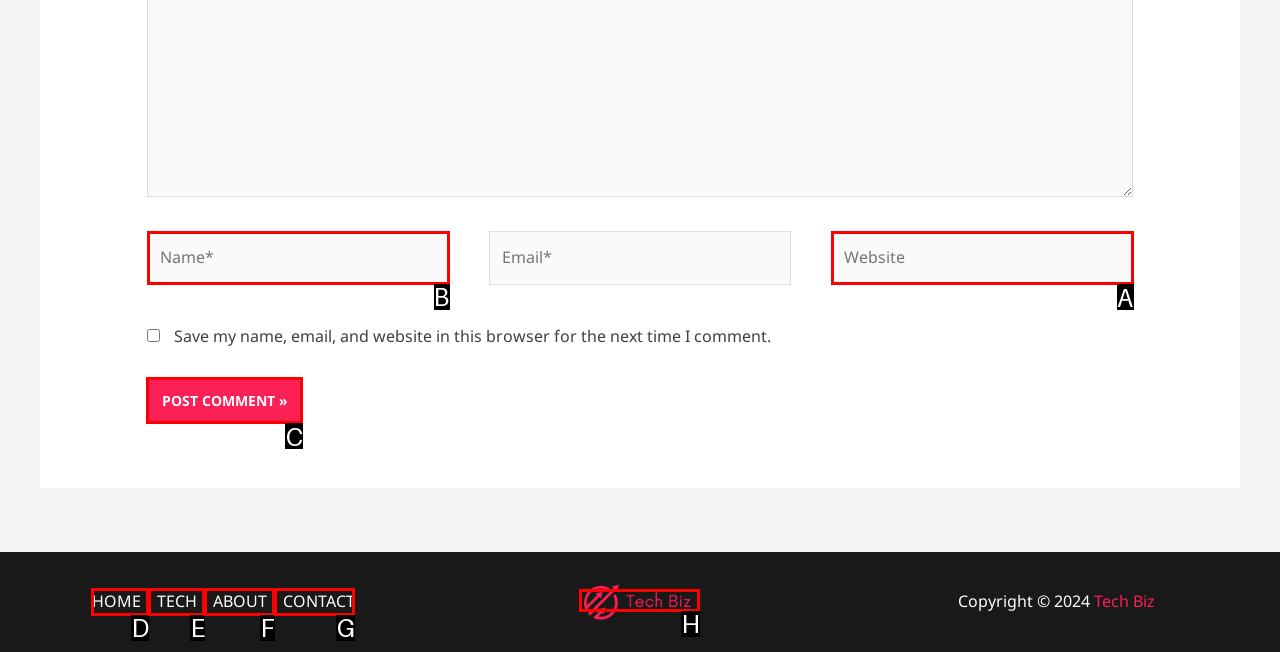Figure out which option to click to perform the following task: Enter your name
Provide the letter of the correct option in your response.

B